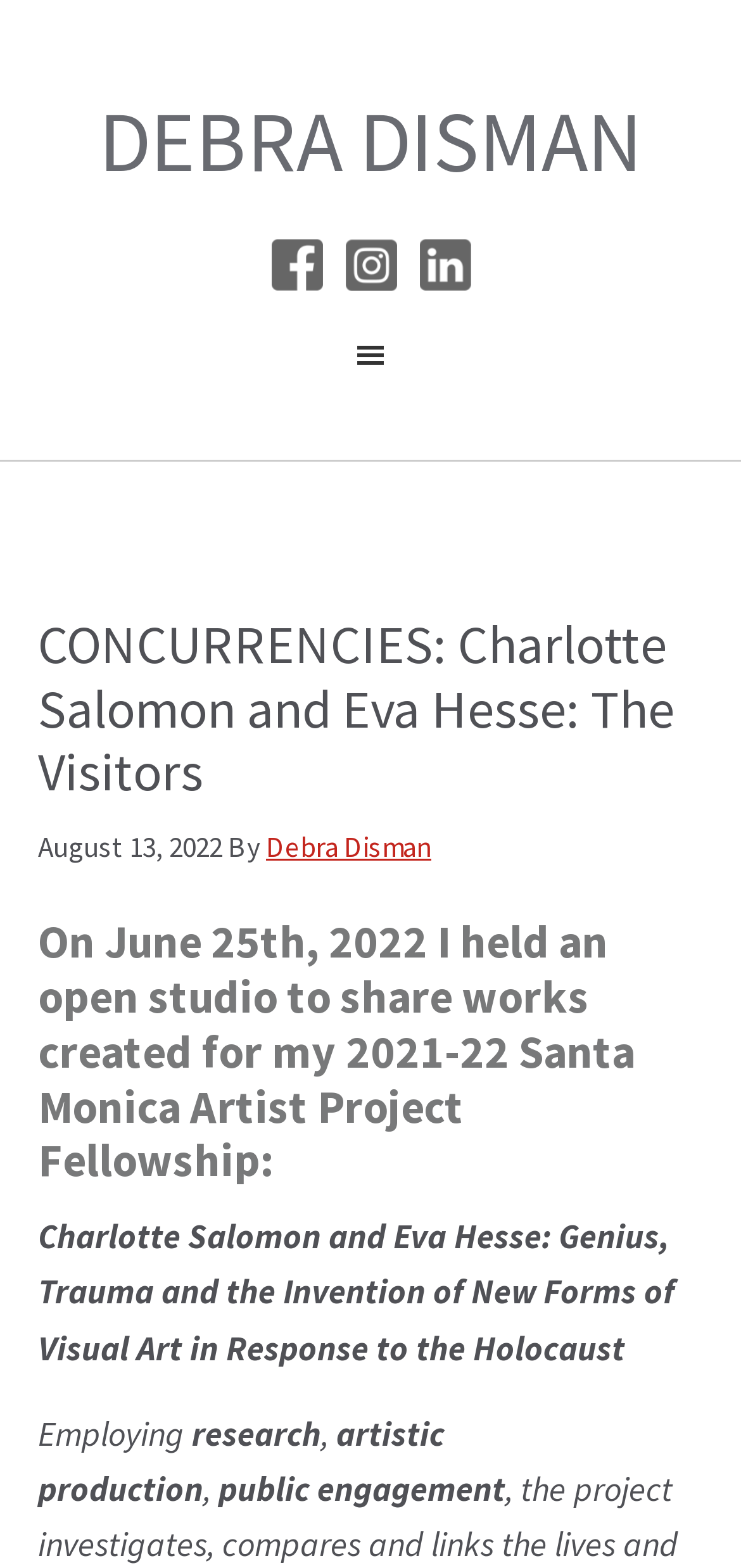Respond to the following query with just one word or a short phrase: 
What is the name of the author?

Debra Disman